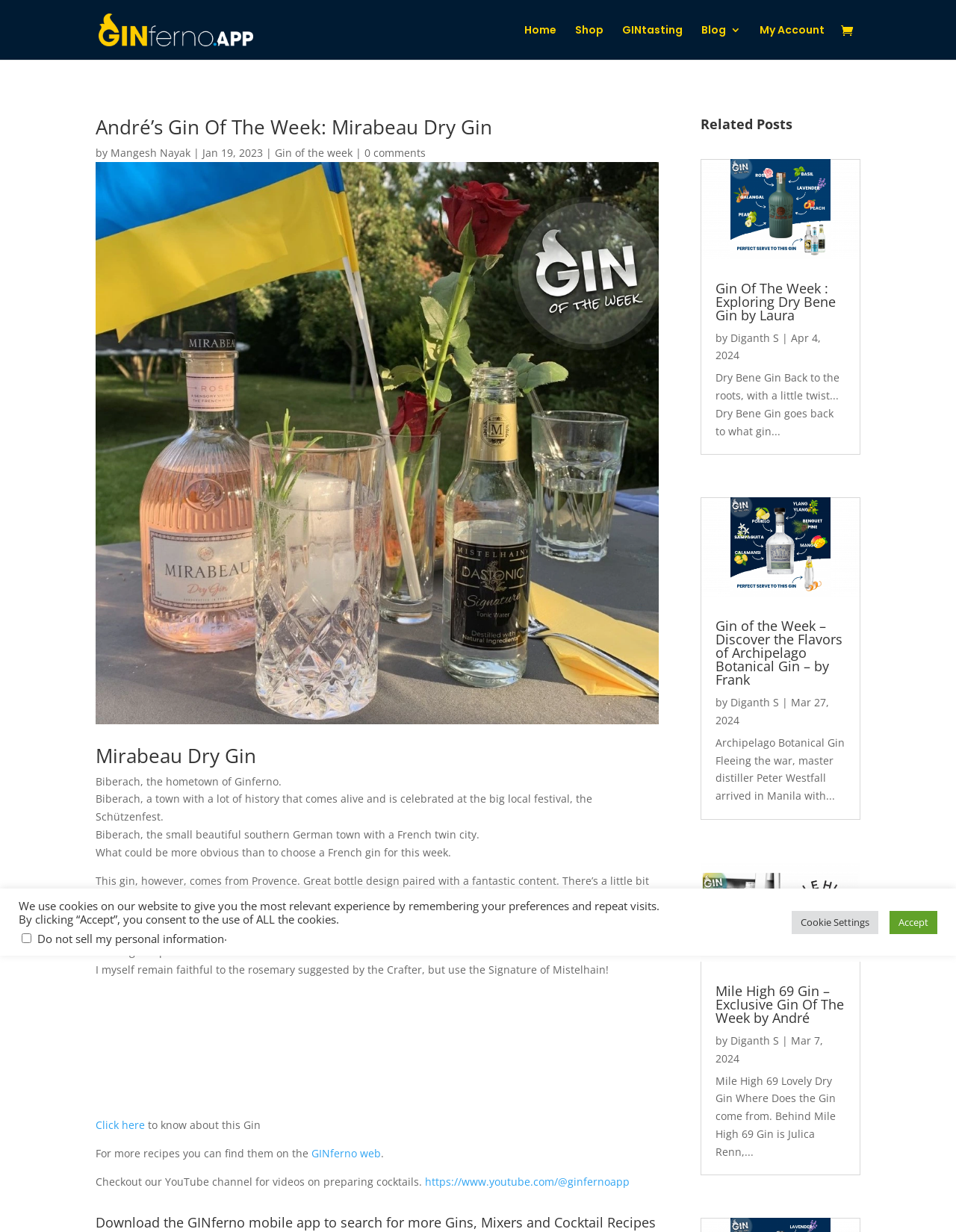Using the format (top-left x, top-left y, bottom-right x, bottom-right y), provide the bounding box coordinates for the described UI element. All values should be floating point numbers between 0 and 1: Gin of the week

[0.288, 0.118, 0.369, 0.13]